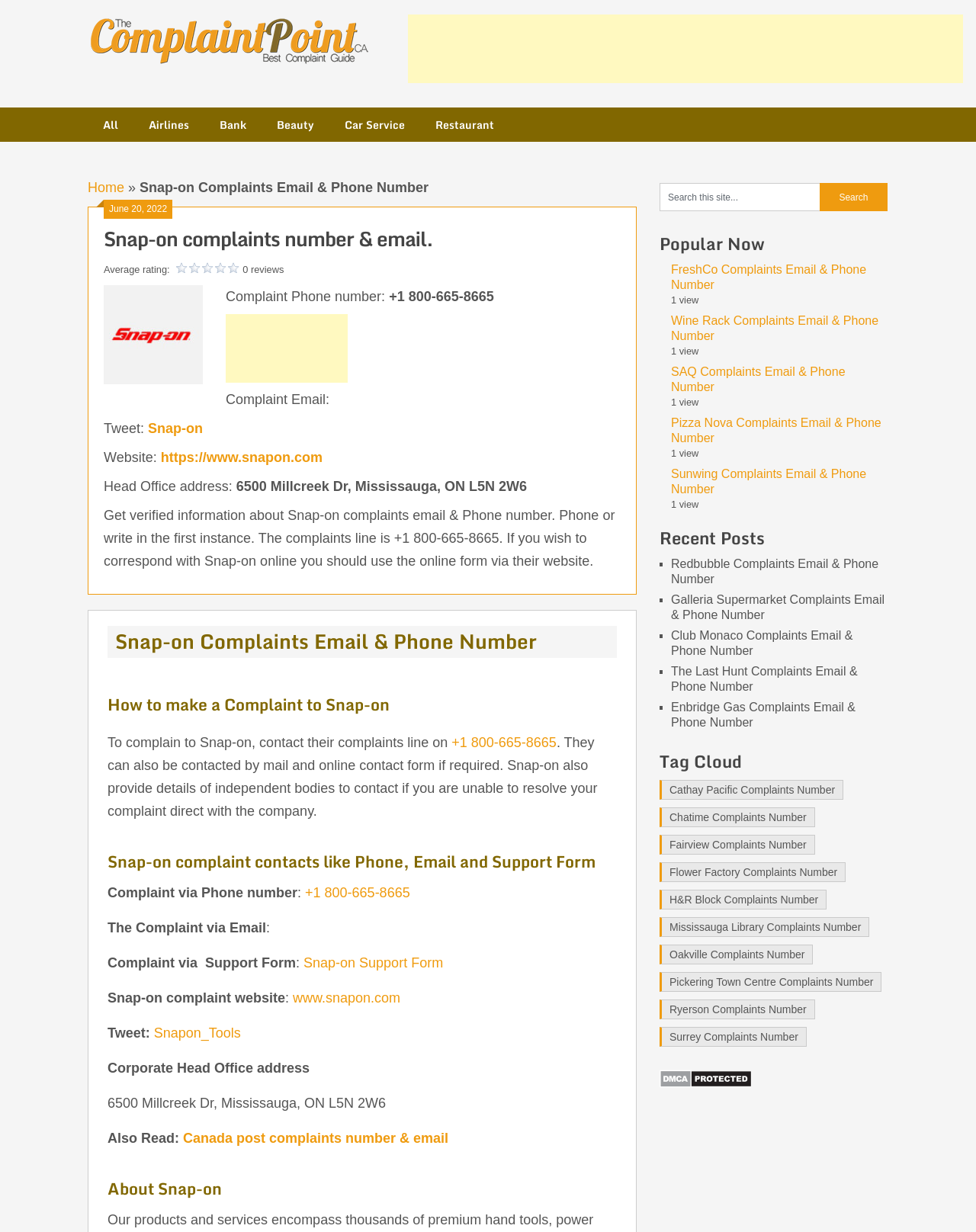What is the phone number for Snap-on complaints?
Offer a detailed and exhaustive answer to the question.

The phone number for Snap-on complaints can be found in the section 'Complaint Phone number:' which is located below the heading 'Snap-on complaints number & email.'. The phone number is +1 800-665-8665.